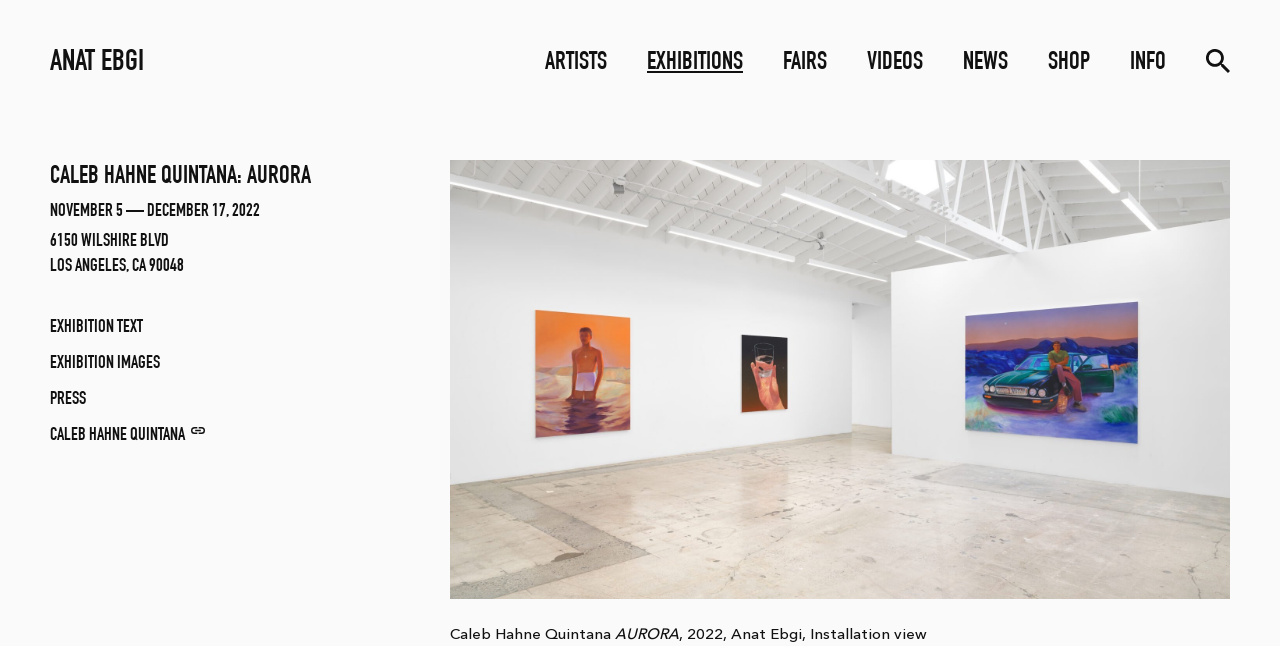Predict the bounding box coordinates of the area that should be clicked to accomplish the following instruction: "view Caleb Hahne Quintana's information". The bounding box coordinates should consist of four float numbers between 0 and 1, i.e., [left, top, right, bottom].

[0.039, 0.663, 0.164, 0.689]